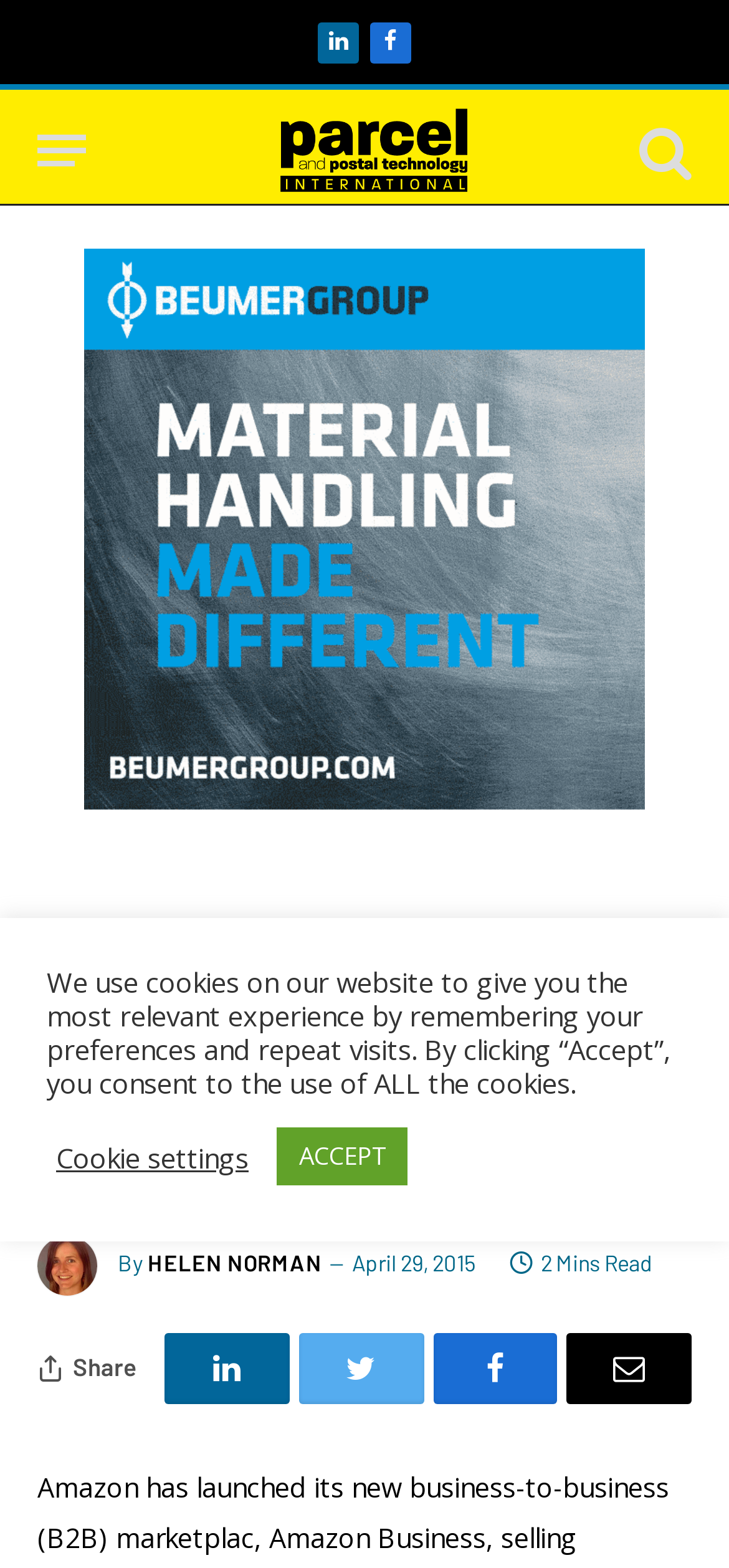Write an exhaustive caption that covers the webpage's main aspects.

The webpage appears to be an article page about Amazon launching a B2B marketplace called Amazon Business, with a focus on parcel and postal technology. 

At the top left, there is a menu button. Next to it, there is a link to the website "Parcel and Postal Technology International" accompanied by an image with the same name. On the top right, there are social media links to LinkedIn and Facebook, represented by their respective icons.

Below the social media links, there is a large section that takes up most of the page. It contains an article with a heading that reads "Amazon launches B2B marketplace Amazon Business". The article is written by Helen Norman and was published on April 29, 2015. It takes approximately 2 minutes to read.

Under the article heading, there is an image with the letter "mm". The author's name and publication date are displayed below the image. On the right side of the article, there are sharing links to various social media platforms, including LinkedIn, Facebook, and others.

At the bottom of the page, there is a notification about the website's use of cookies. It informs users that the website uses cookies to provide a personalized experience and asks for consent to use all cookies. There are two buttons, "Cookie settings" and "ACCEPT", to manage cookie preferences.